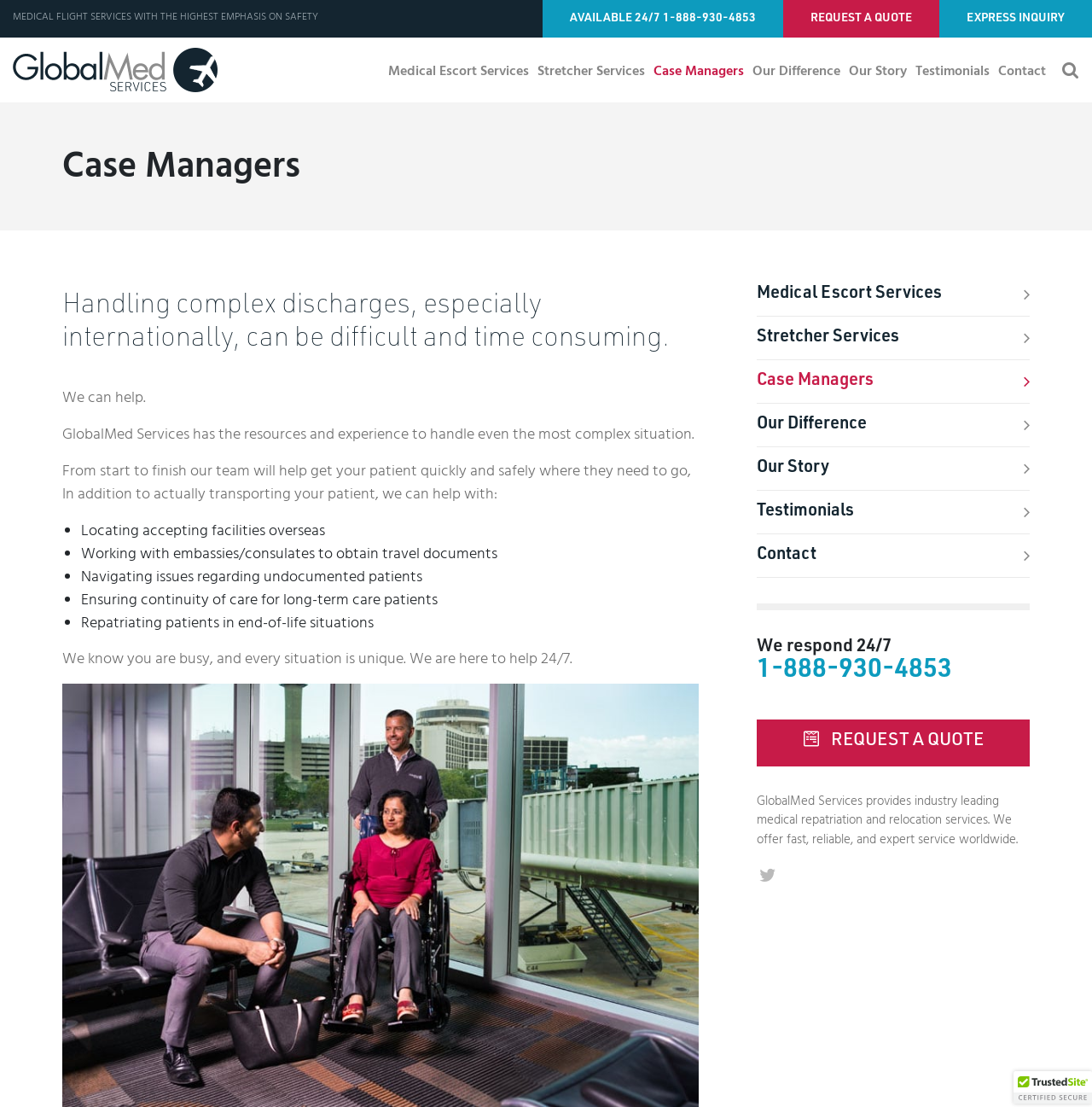Please determine the bounding box coordinates of the element's region to click in order to carry out the following instruction: "Click the 'REQUEST A QUOTE' link". The coordinates should be four float numbers between 0 and 1, i.e., [left, top, right, bottom].

[0.717, 0.0, 0.86, 0.034]